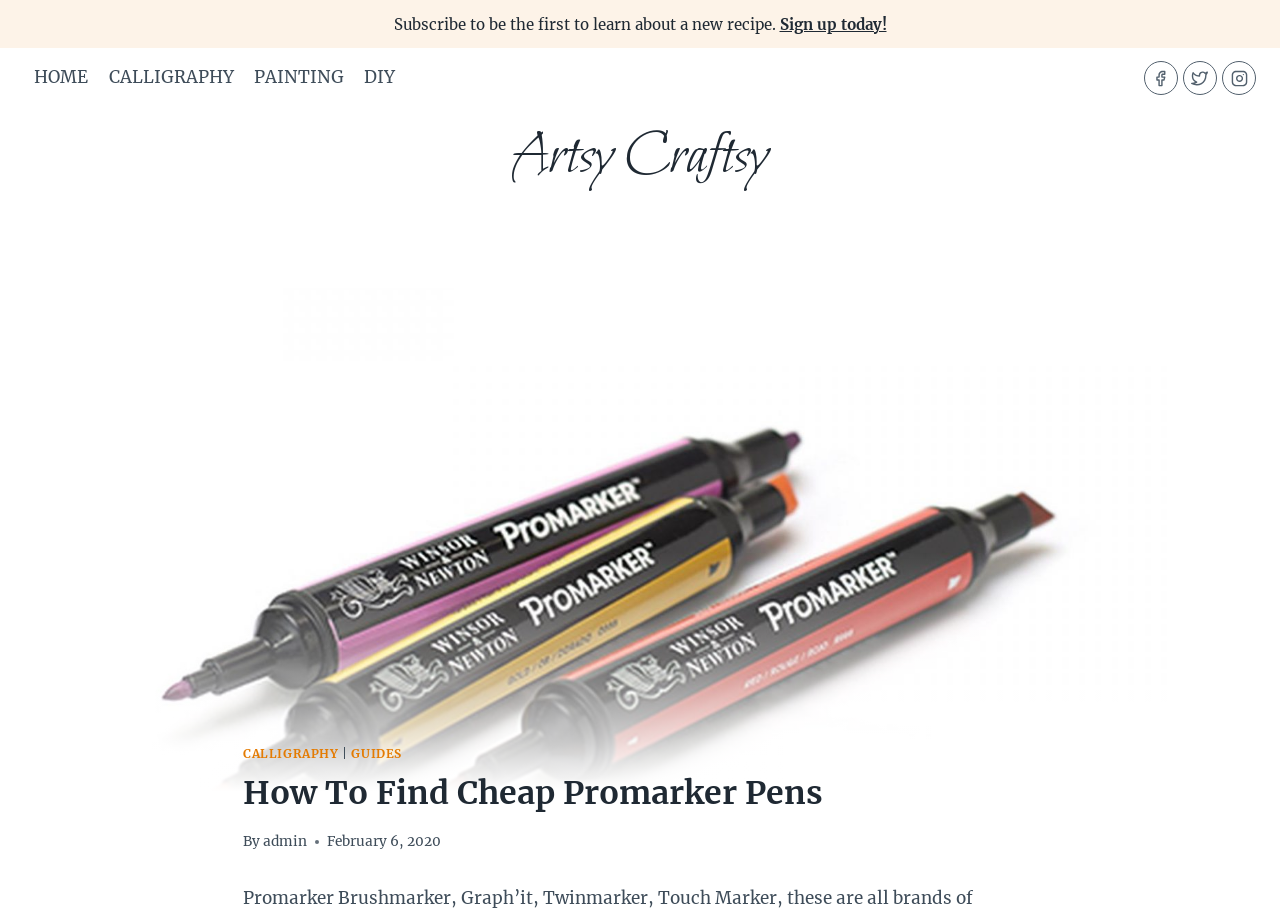Specify the bounding box coordinates of the area to click in order to execute this command: 'Subscribe to the newsletter'. The coordinates should consist of four float numbers ranging from 0 to 1, and should be formatted as [left, top, right, bottom].

[0.307, 0.016, 0.609, 0.037]